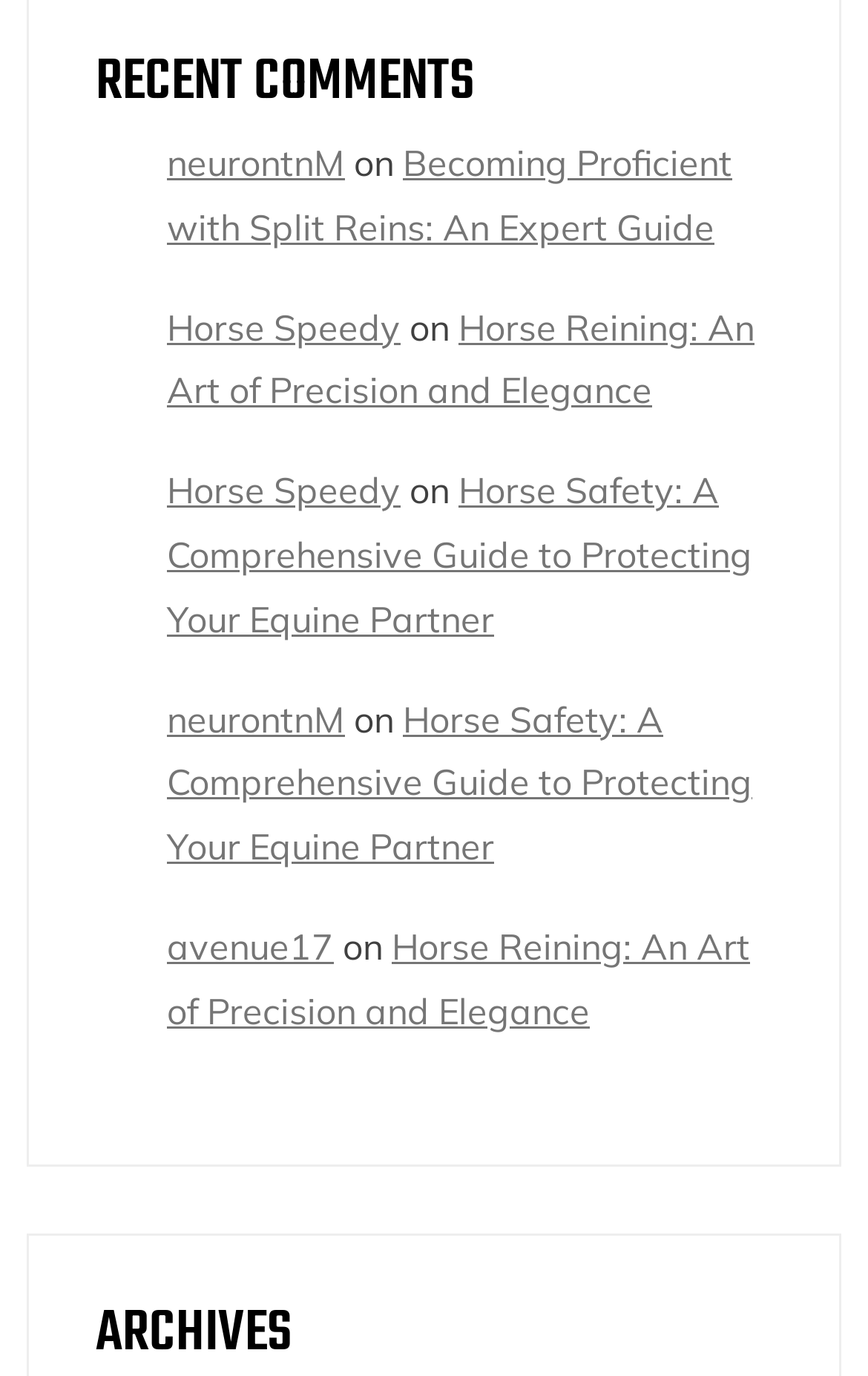Can you provide the bounding box coordinates for the element that should be clicked to implement the instruction: "browse archives"?

[0.11, 0.946, 0.89, 0.991]